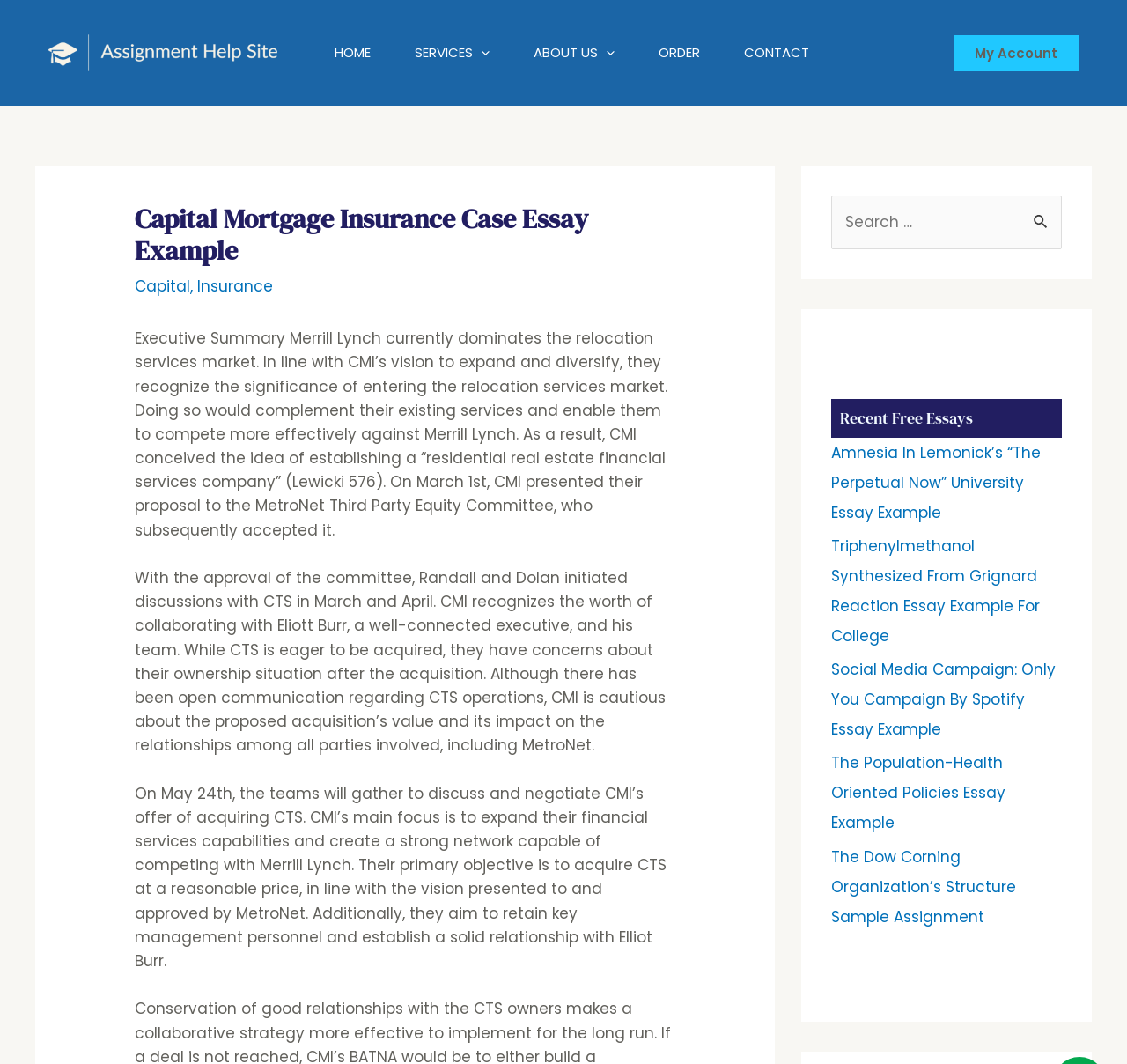What is the logo of the assignment help site?
Using the information presented in the image, please offer a detailed response to the question.

The logo of the assignment help site is located at the top left corner of the webpage, with a bounding box coordinate of [0.043, 0.032, 0.246, 0.067]. It is an image element with the text 'Assignment Help Site Logo'.